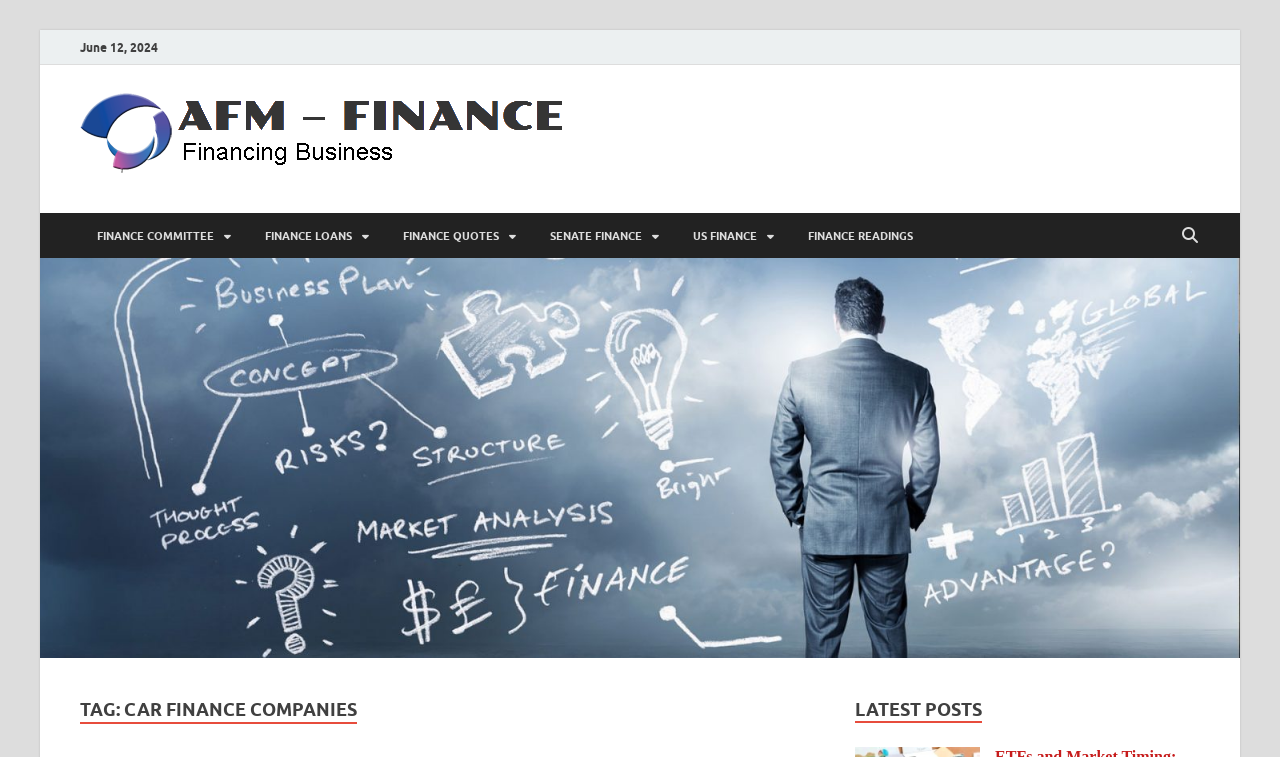Observe the image and answer the following question in detail: What is the text above the LATEST POSTS heading?

The text above the LATEST POSTS heading is a heading element with a bounding box coordinate of [0.062, 0.921, 0.279, 0.956], and its OCR text is TAG: CAR FINANCE COMPANIES.